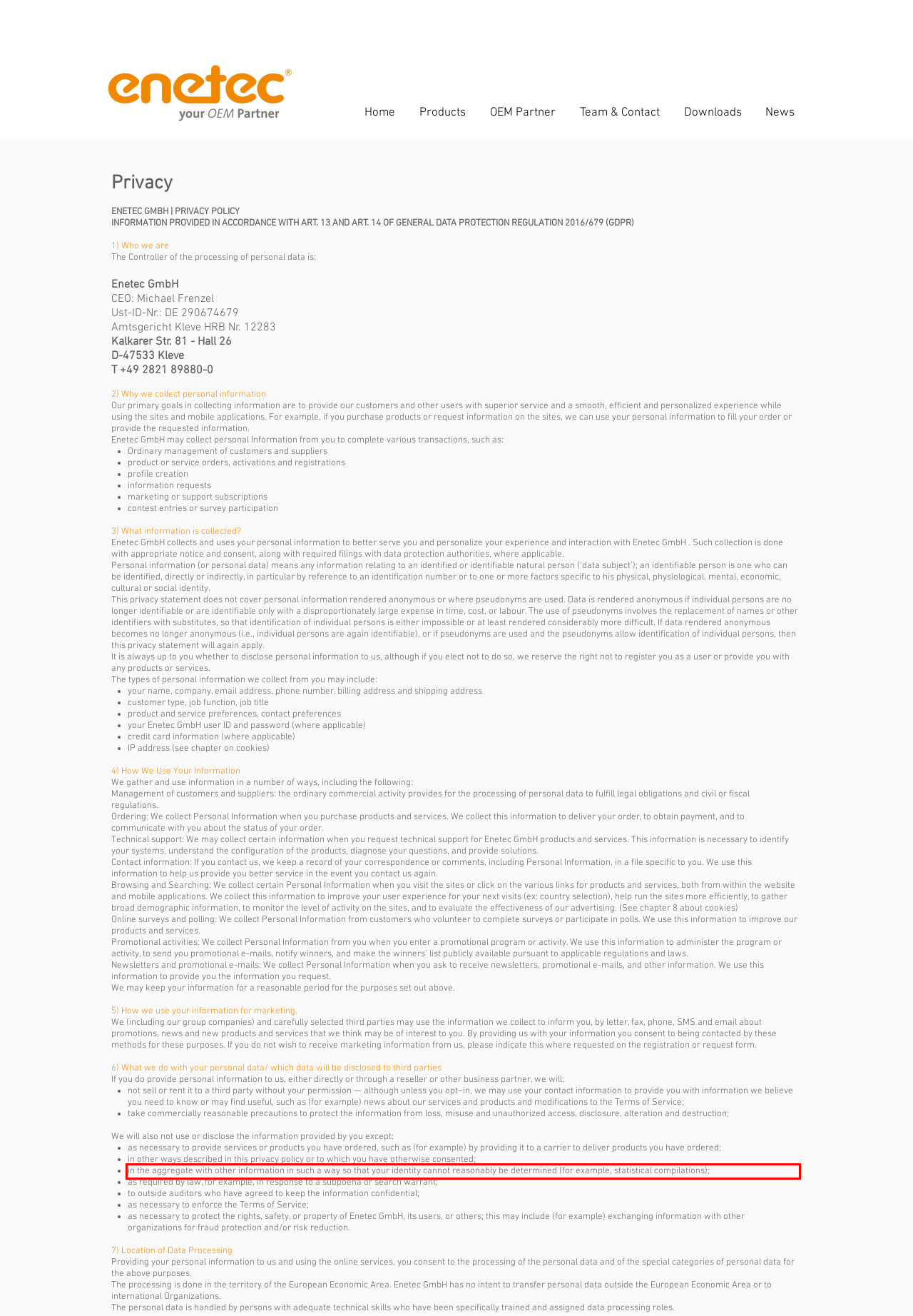You are given a webpage screenshot with a red bounding box around a UI element. Extract and generate the text inside this red bounding box.

in the aggregate with other information in such a way so that your identity cannot reasonably be determined (for example, statistical compilations);